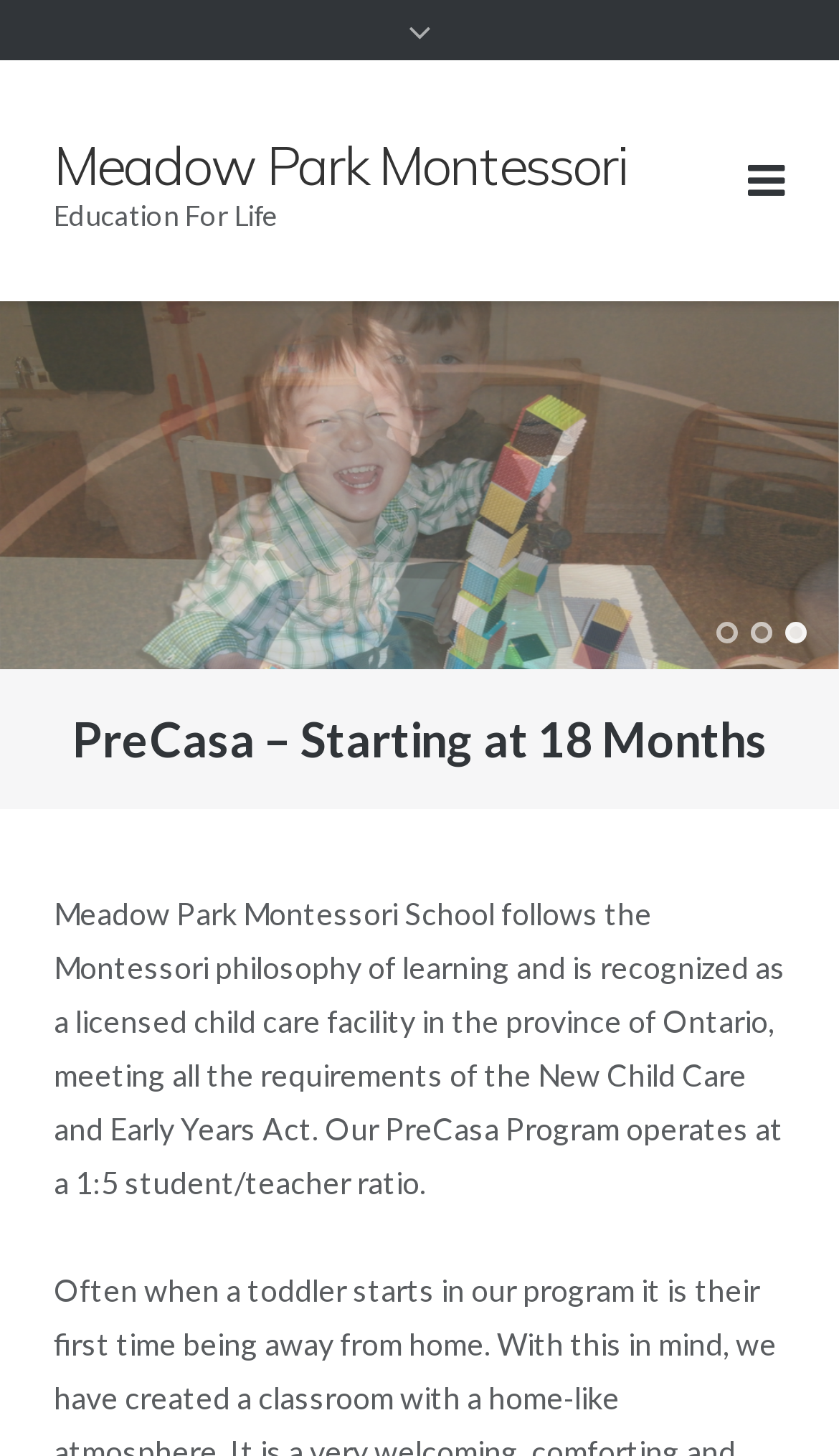Based on the element description: "Contact Us", identify the UI element and provide its bounding box coordinates. Use four float numbers between 0 and 1, [left, top, right, bottom].

[0.563, 0.0, 0.715, 0.056]